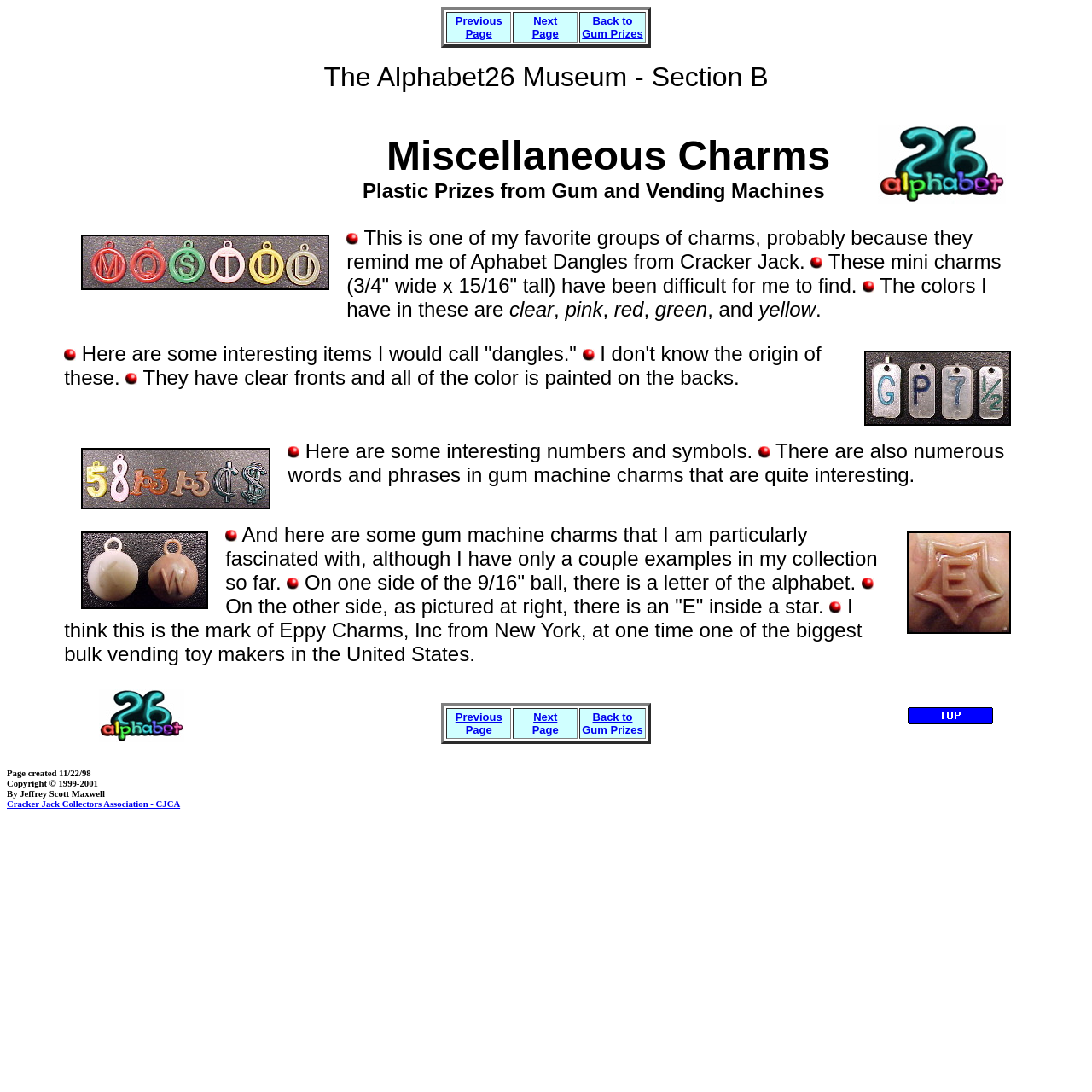Identify the bounding box coordinates for the element you need to click to achieve the following task: "Go to the home page". The coordinates must be four float values ranging from 0 to 1, formatted as [left, top, right, bottom].

None